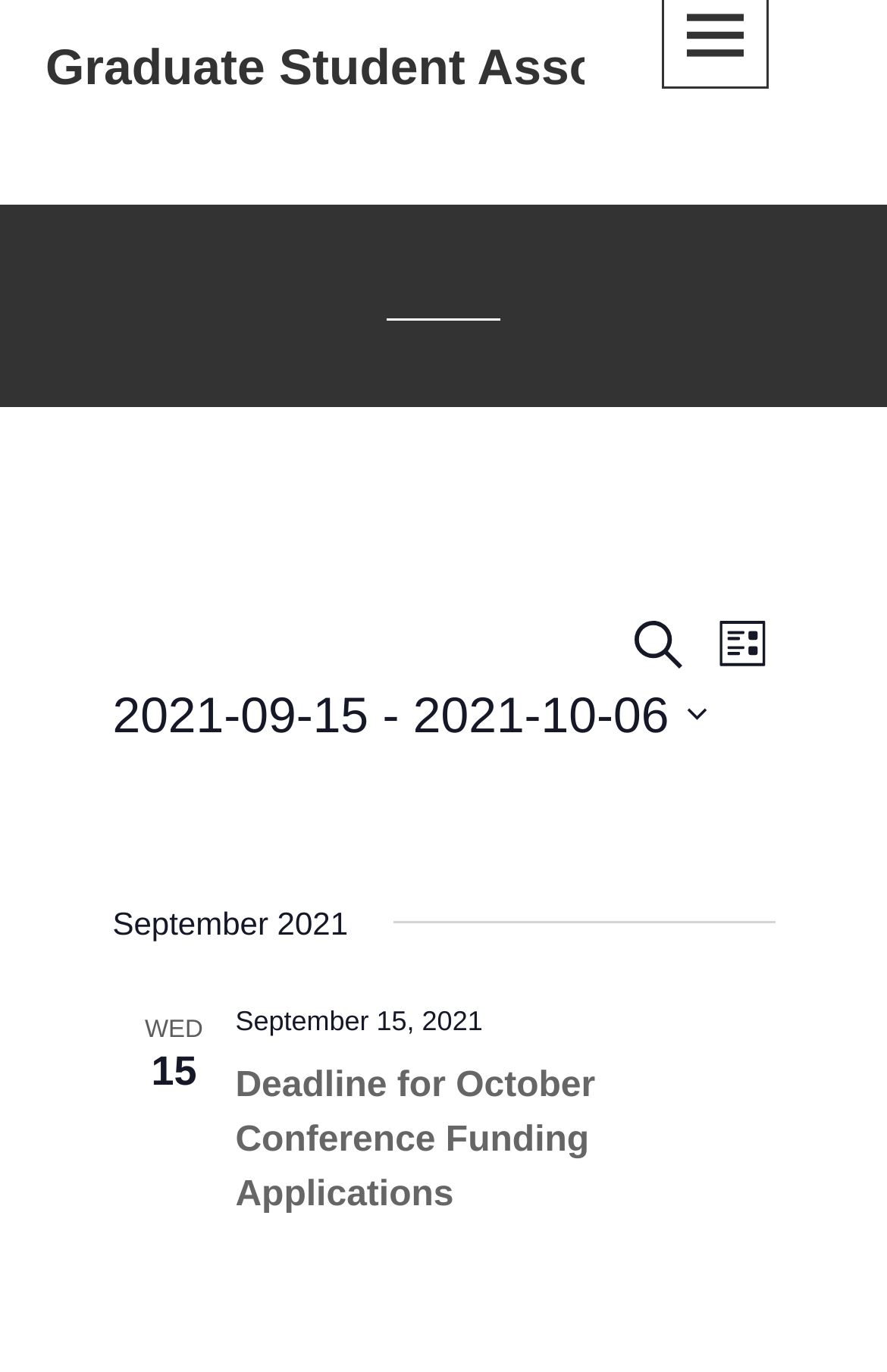Based on the element description Graduate Student Association, identify the bounding box coordinates for the UI element. The coordinates should be in the format (top-left x, top-left y, bottom-right x, bottom-right y) and within the 0 to 1 range.

[0.051, 0.028, 0.858, 0.073]